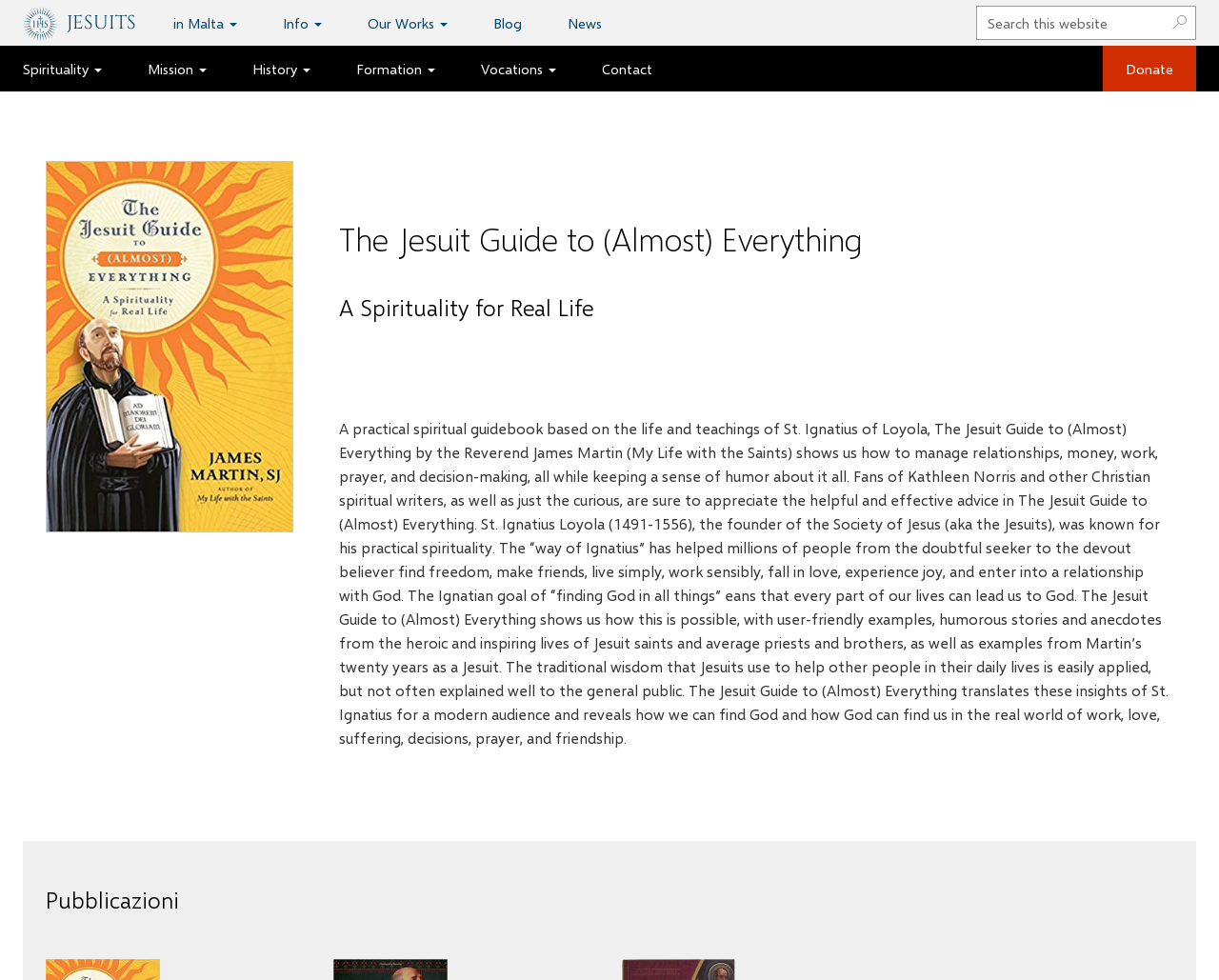Please identify the bounding box coordinates of the area that needs to be clicked to fulfill the following instruction: "Read the blog."

[0.386, 0.0, 0.447, 0.047]